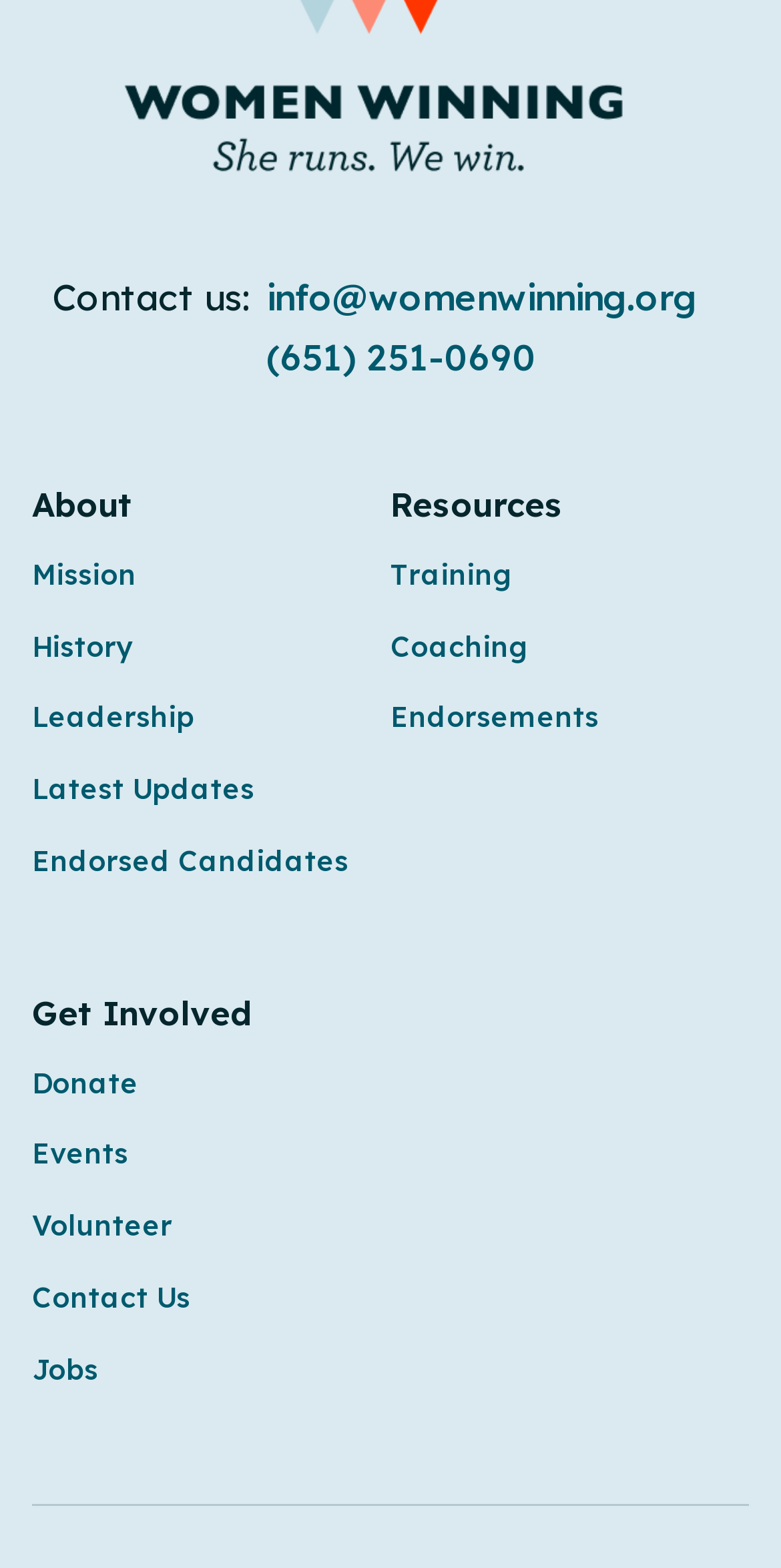How many links are under 'About'?
Use the image to give a comprehensive and detailed response to the question.

I counted the number of link elements under the 'About' heading, which are 'Mission', 'History', 'Leadership', and 'Latest Updates'.